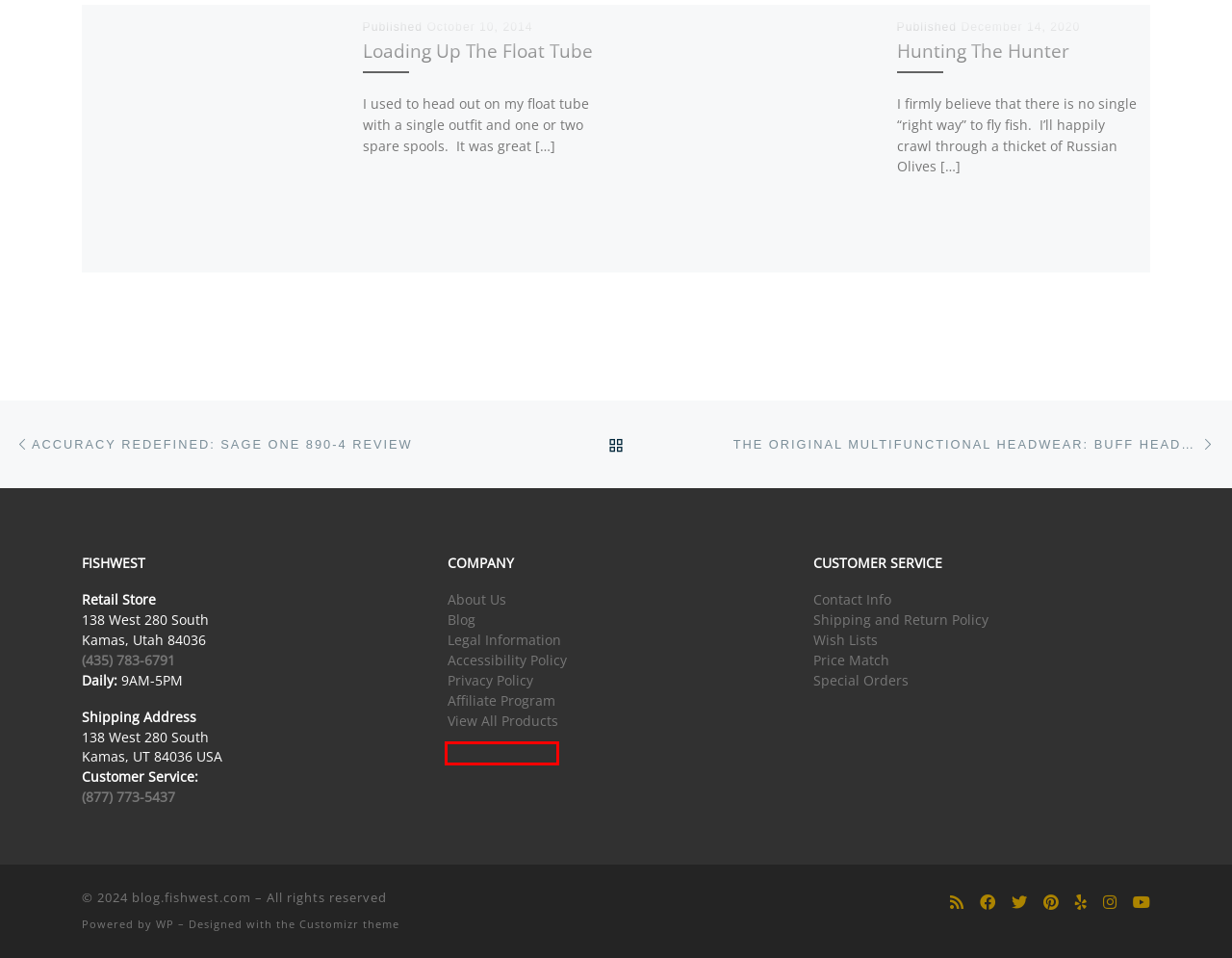You have a screenshot of a webpage with a red bounding box around an element. Identify the webpage description that best fits the new page that appears after clicking the selected element in the red bounding box. Here are the candidates:
A. Industry News Archives - blog.fishwest.com
B. Affiliate Program | Fishwest.com
C. The Original Multifunctional Headwear: Buff Headwear Anthem - blog.fishwest.com
D. Hunting The Hunter - blog.fishwest.com
E. Cutthroat Chronicles: Late-Summer Fly Fishing Success - A Trip to Wyoming - blog.fishwest.com
F. Loading Up The Float Tube - blog.fishwest.com
G. Fishwest Admin, Author at blog.fishwest.com
H. Destination Travel Archives - blog.fishwest.com

B